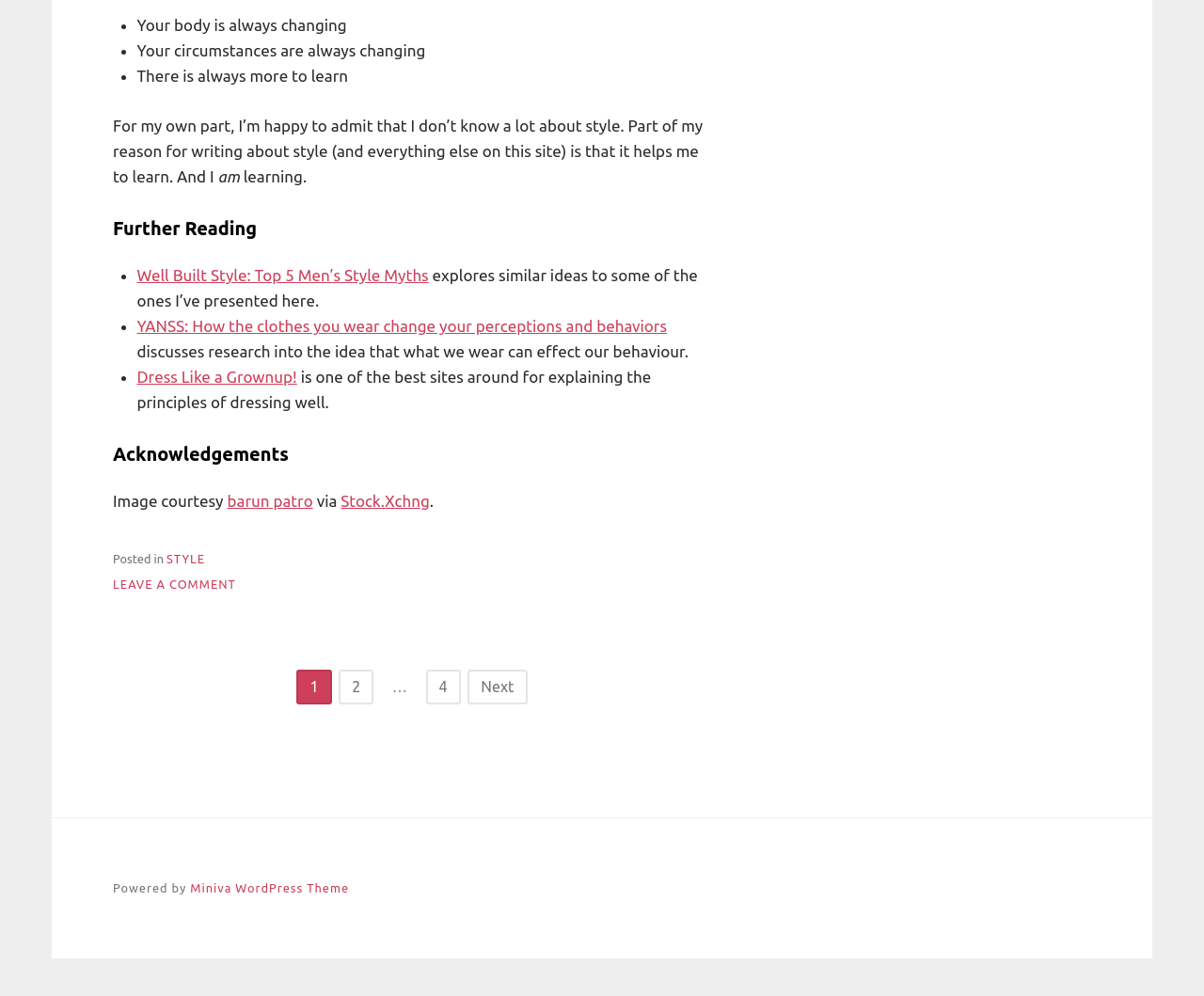Please answer the following question using a single word or phrase: 
Who is the author of the image used on this webpage?

Barun Patro